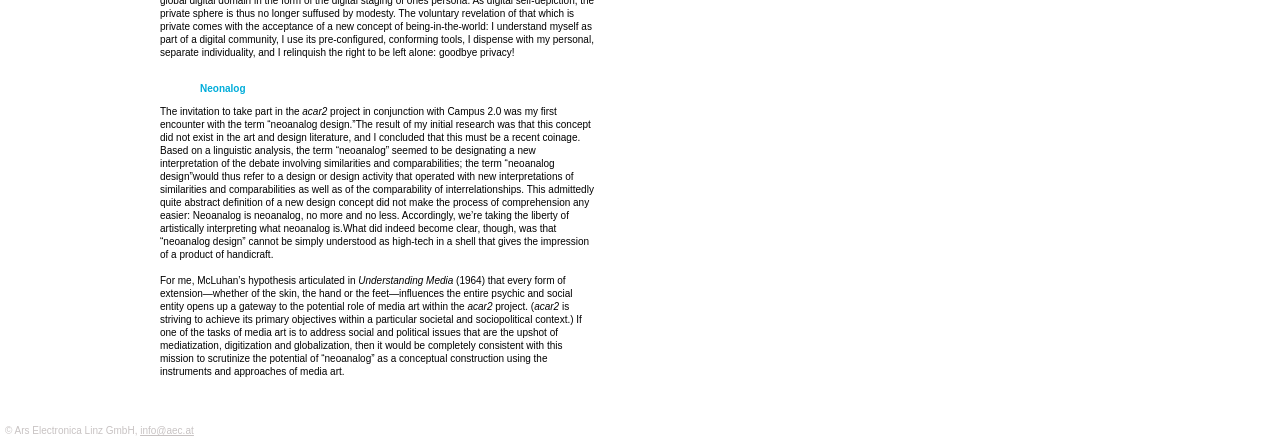Identify the bounding box coordinates for the UI element described by the following text: "info@aec.at". Provide the coordinates as four float numbers between 0 and 1, in the format [left, top, right, bottom].

[0.11, 0.962, 0.151, 0.986]